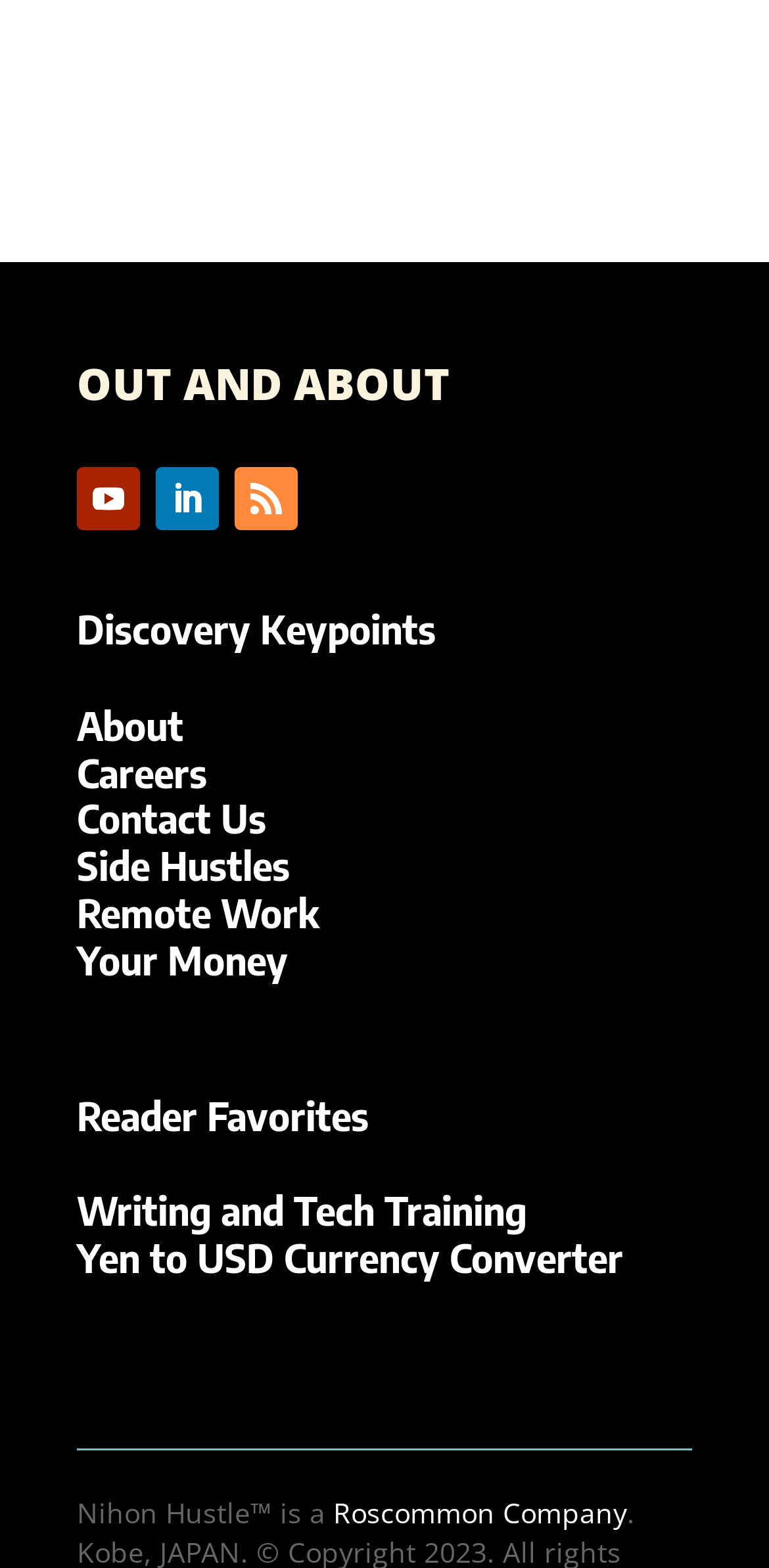Please determine the bounding box of the UI element that matches this description: Writing and Tech Training. The coordinates should be given as (top-left x, top-left y, bottom-right x, bottom-right y), with all values between 0 and 1.

[0.1, 0.756, 0.685, 0.787]